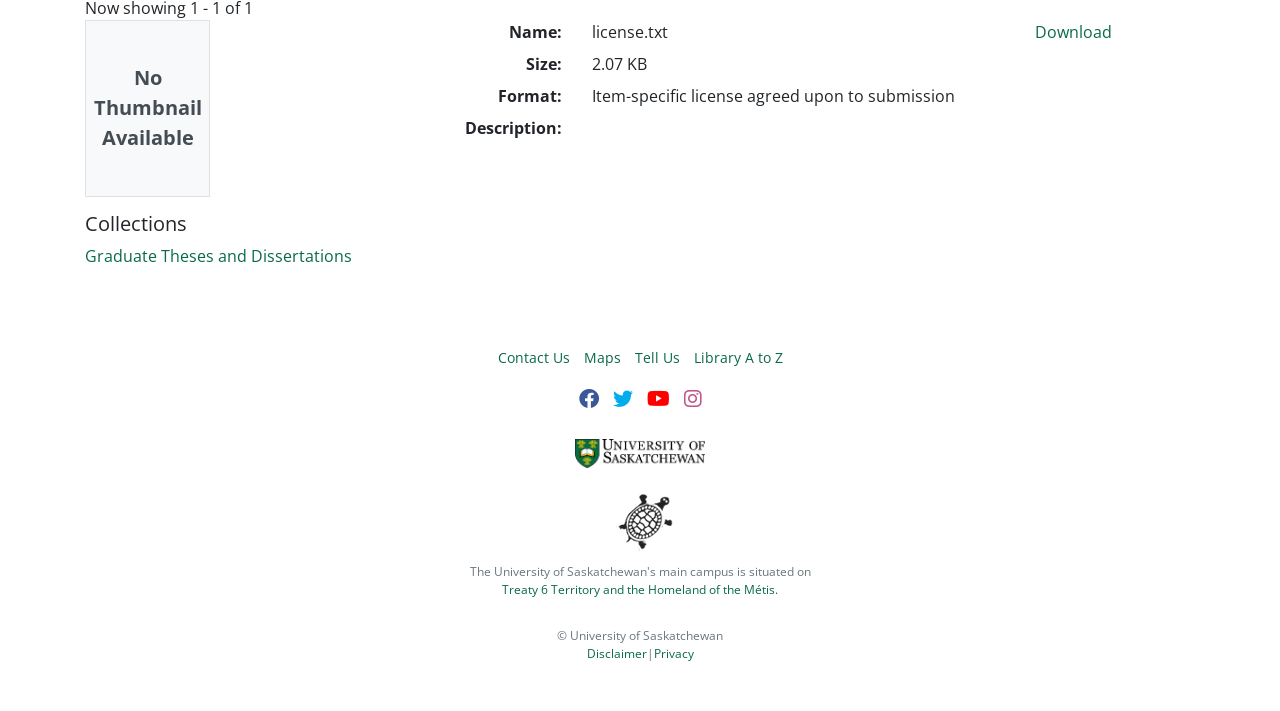Please specify the coordinates of the bounding box for the element that should be clicked to carry out this instruction: "Contact Us". The coordinates must be four float numbers between 0 and 1, formatted as [left, top, right, bottom].

[0.389, 0.487, 0.445, 0.517]